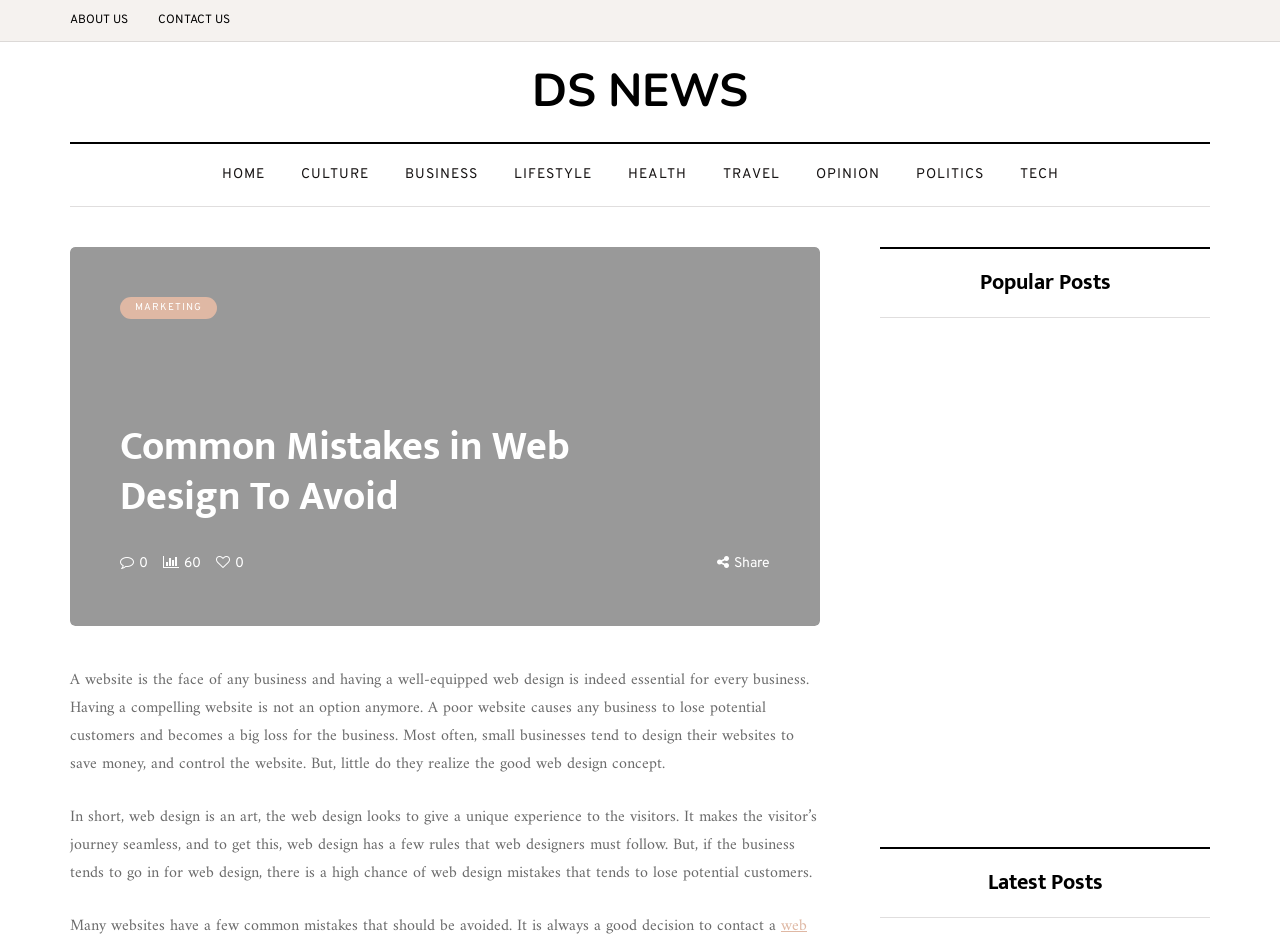Please specify the bounding box coordinates in the format (top-left x, top-left y, bottom-right x, bottom-right y), with all values as floating point numbers between 0 and 1. Identify the bounding box of the UI element described by: Marketing

[0.094, 0.317, 0.17, 0.34]